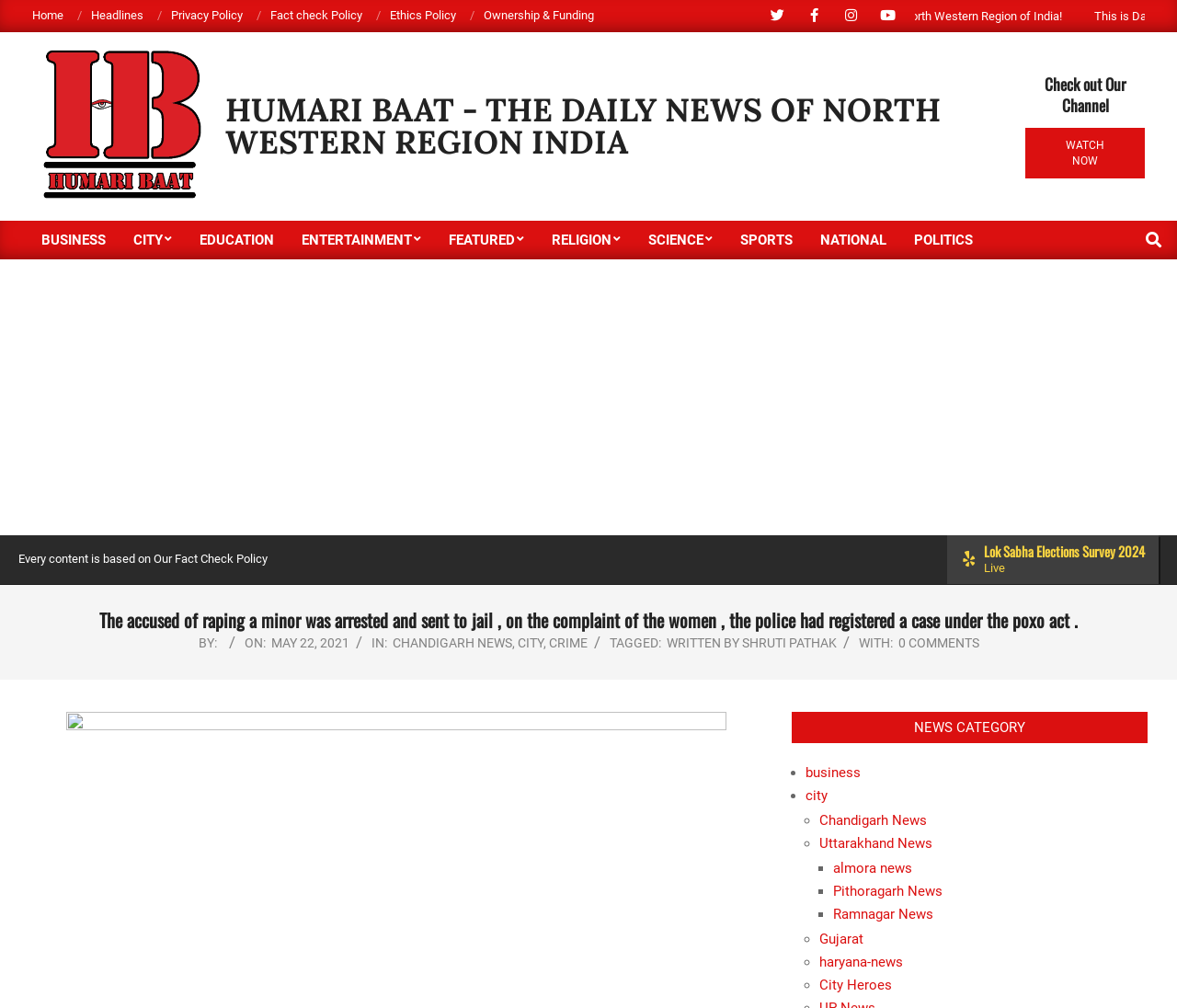Locate the bounding box coordinates of the item that should be clicked to fulfill the instruction: "Go to BUSINESS page".

[0.023, 0.219, 0.102, 0.257]